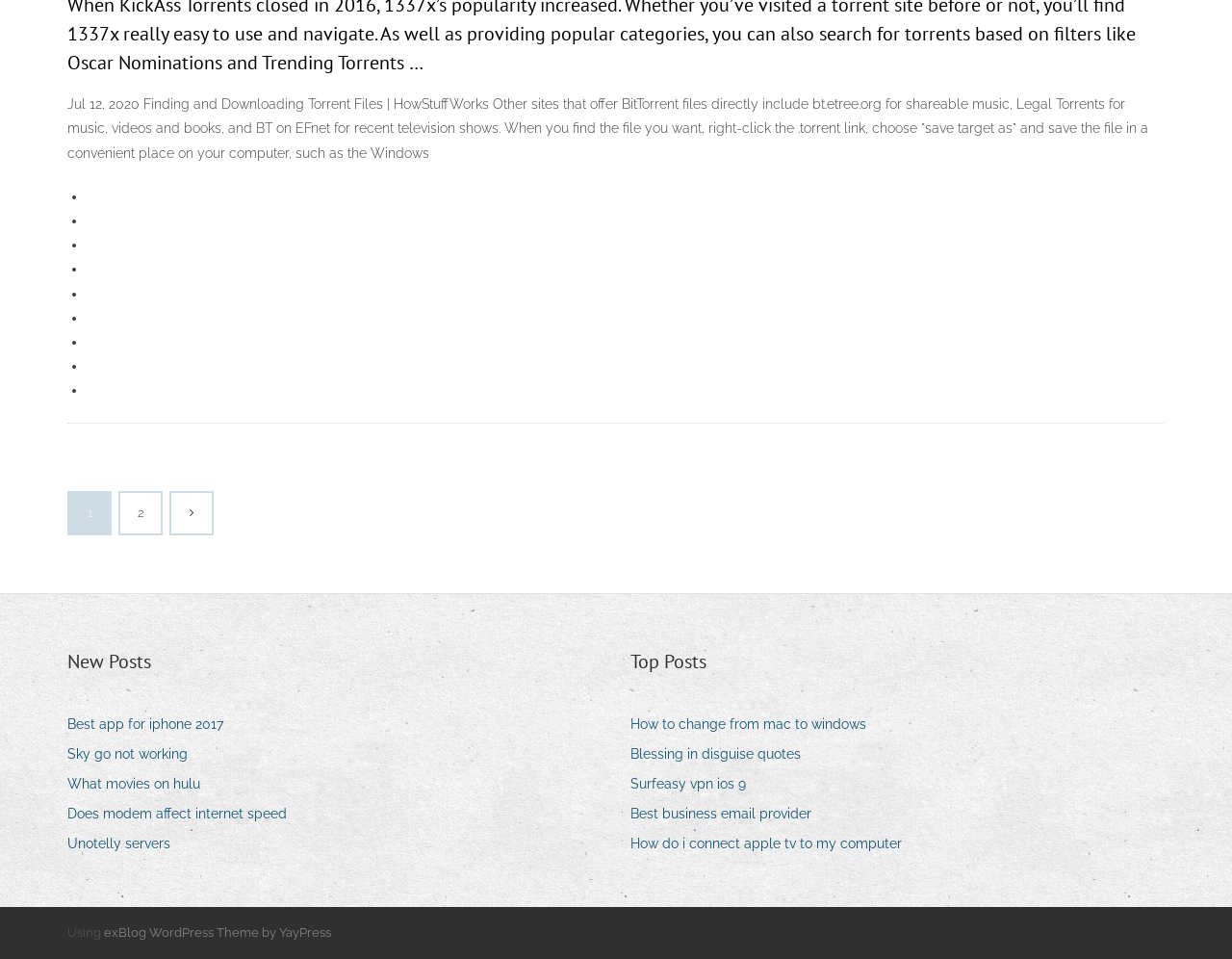Show the bounding box coordinates for the HTML element described as: "parent_node: Search for: value="Search"".

None